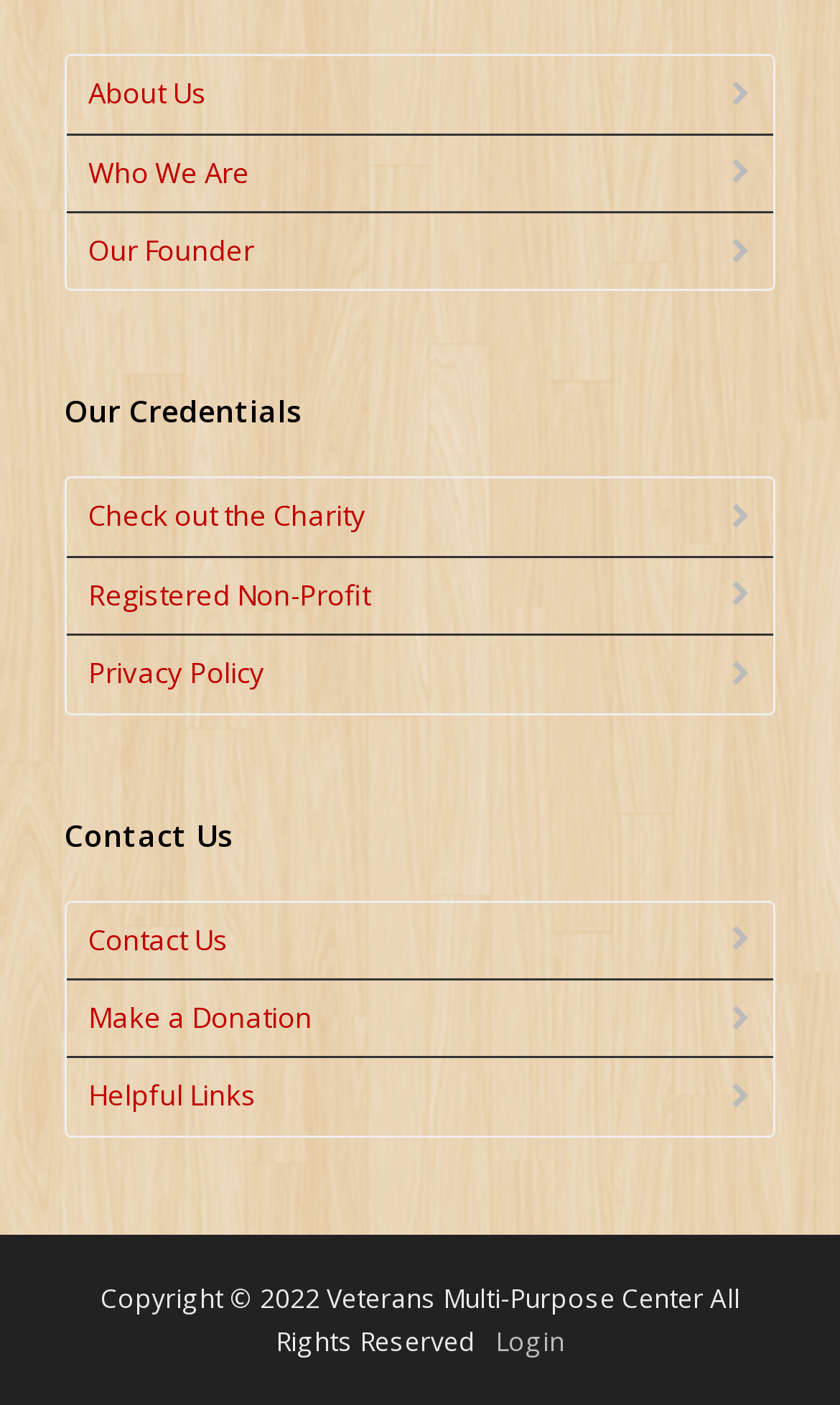From the element description Login, predict the bounding box coordinates of the UI element. The coordinates must be specified in the format (top-left x, top-left y, bottom-right x, bottom-right y) and should be within the 0 to 1 range.

[0.59, 0.941, 0.672, 0.967]